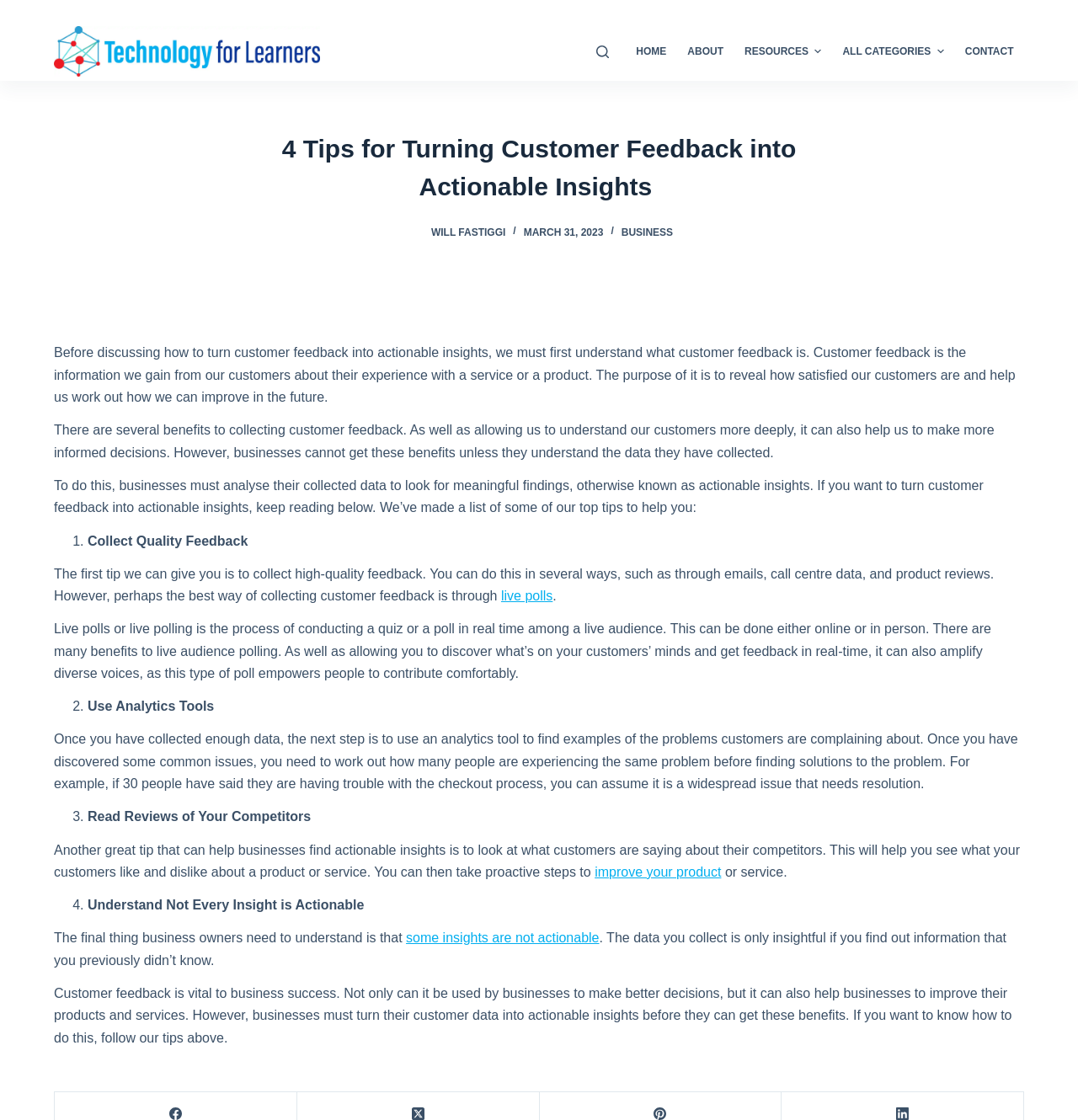Please determine the bounding box coordinates of the element's region to click for the following instruction: "Read the article about '4 Tips for Turning Customer Feedback into Actionable Insights'".

[0.207, 0.116, 0.793, 0.183]